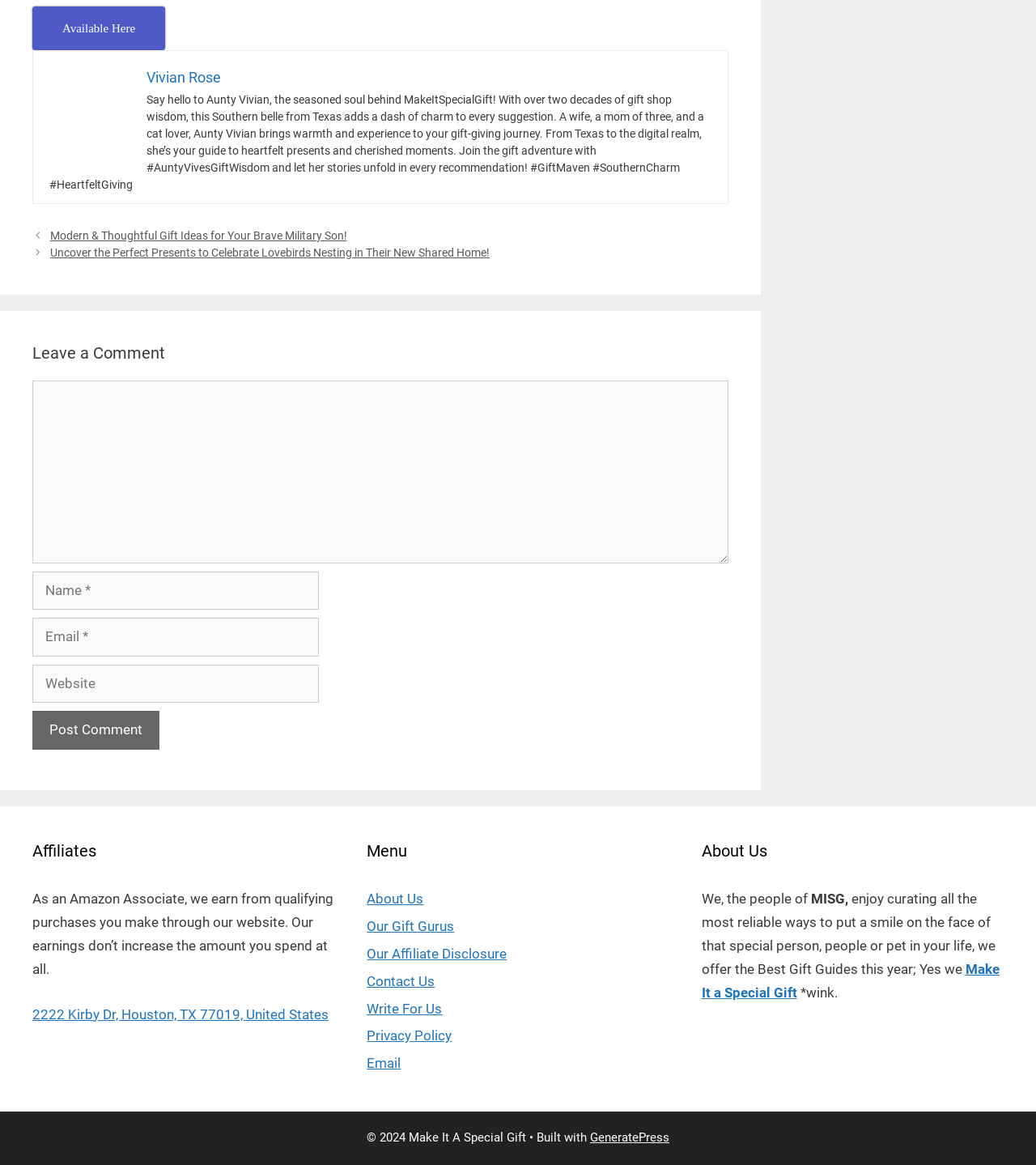Pinpoint the bounding box coordinates of the element that must be clicked to accomplish the following instruction: "Click the 'About Us' link". The coordinates should be in the format of four float numbers between 0 and 1, i.e., [left, top, right, bottom].

[0.354, 0.764, 0.409, 0.778]